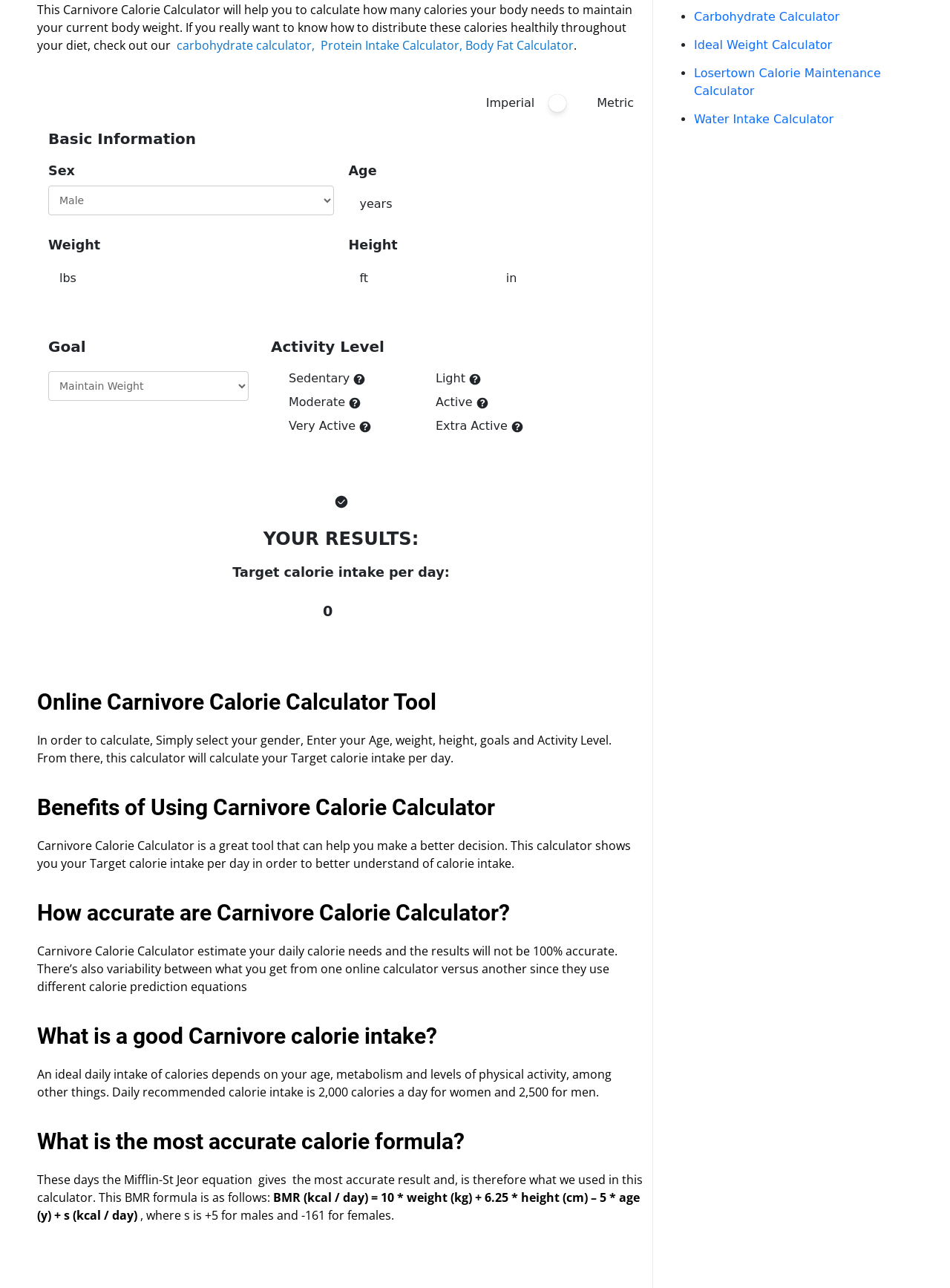Locate the UI element described as follows: "Carbohydrate Calculator". Return the bounding box coordinates as four float numbers between 0 and 1 in the order [left, top, right, bottom].

[0.73, 0.007, 0.884, 0.018]